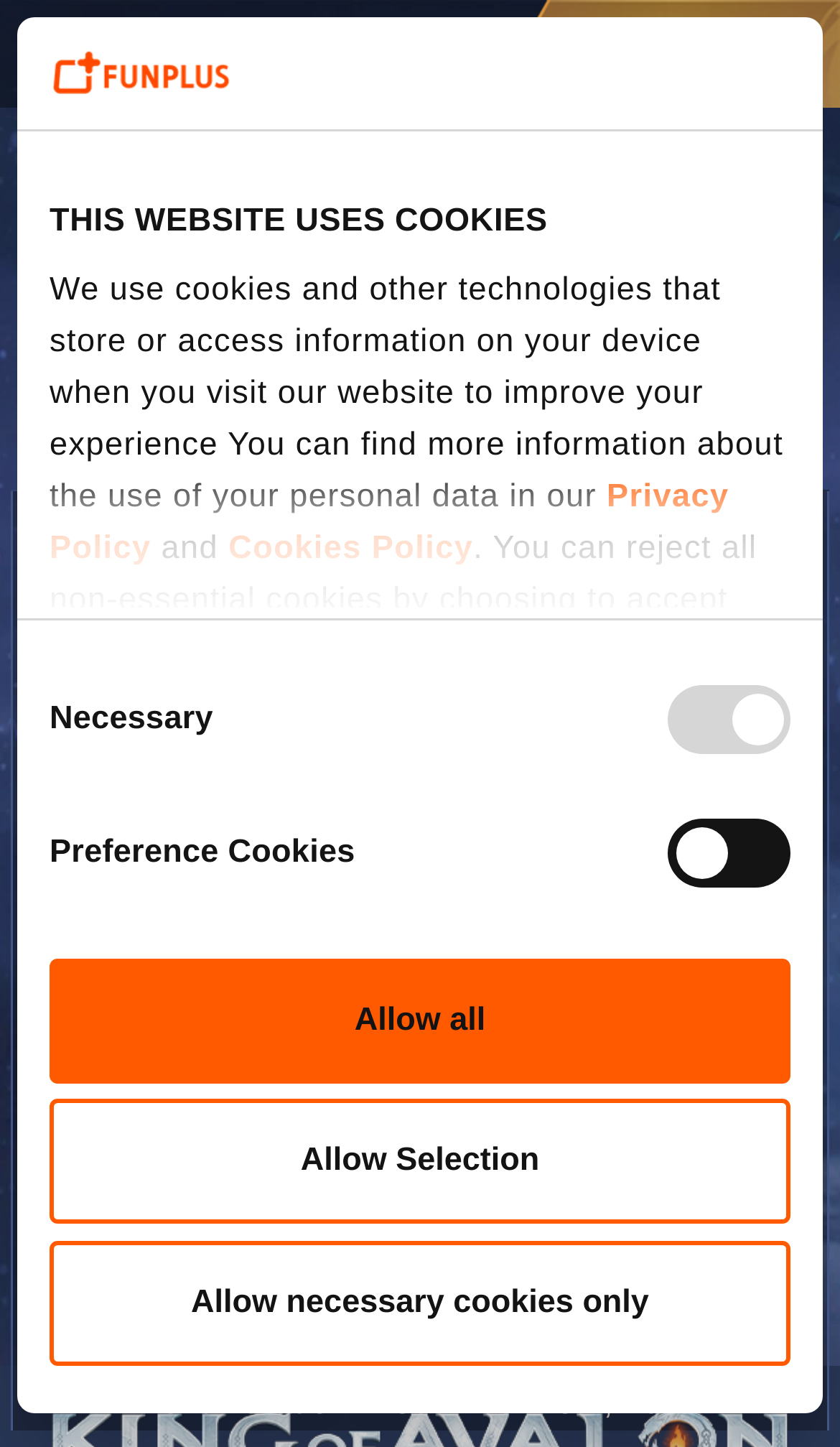What is the duration of the event?
Provide an in-depth answer to the question, covering all aspects.

I found the answer by looking at the 'Event Duration' information, which is located below the event description.